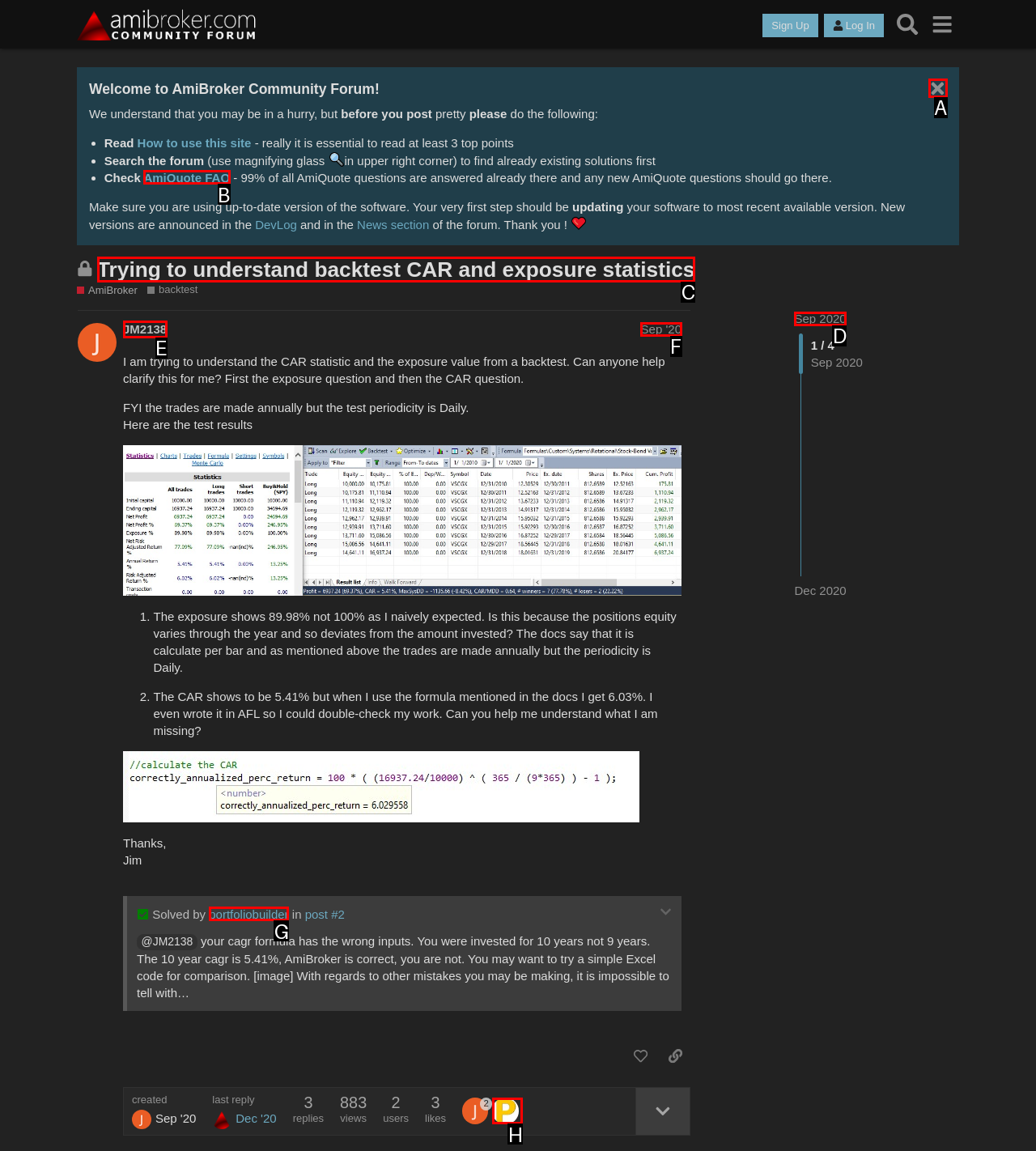Select the correct HTML element to complete the following task: View the 'Trying to understand backtest CAR and exposure statistics' topic
Provide the letter of the choice directly from the given options.

C